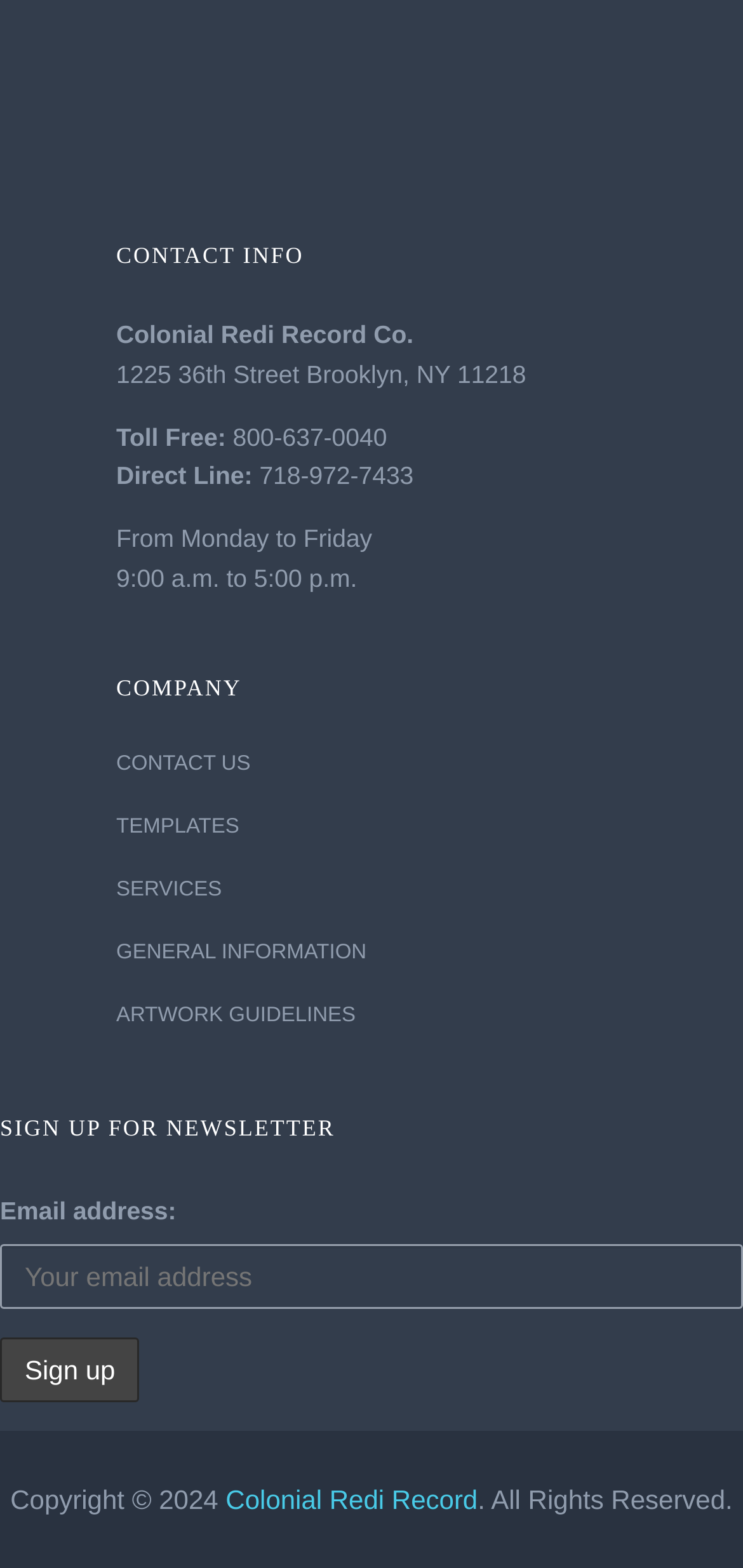Please identify the bounding box coordinates of the element's region that should be clicked to execute the following instruction: "Enter email address". The bounding box coordinates must be four float numbers between 0 and 1, i.e., [left, top, right, bottom].

[0.0, 0.793, 1.0, 0.834]